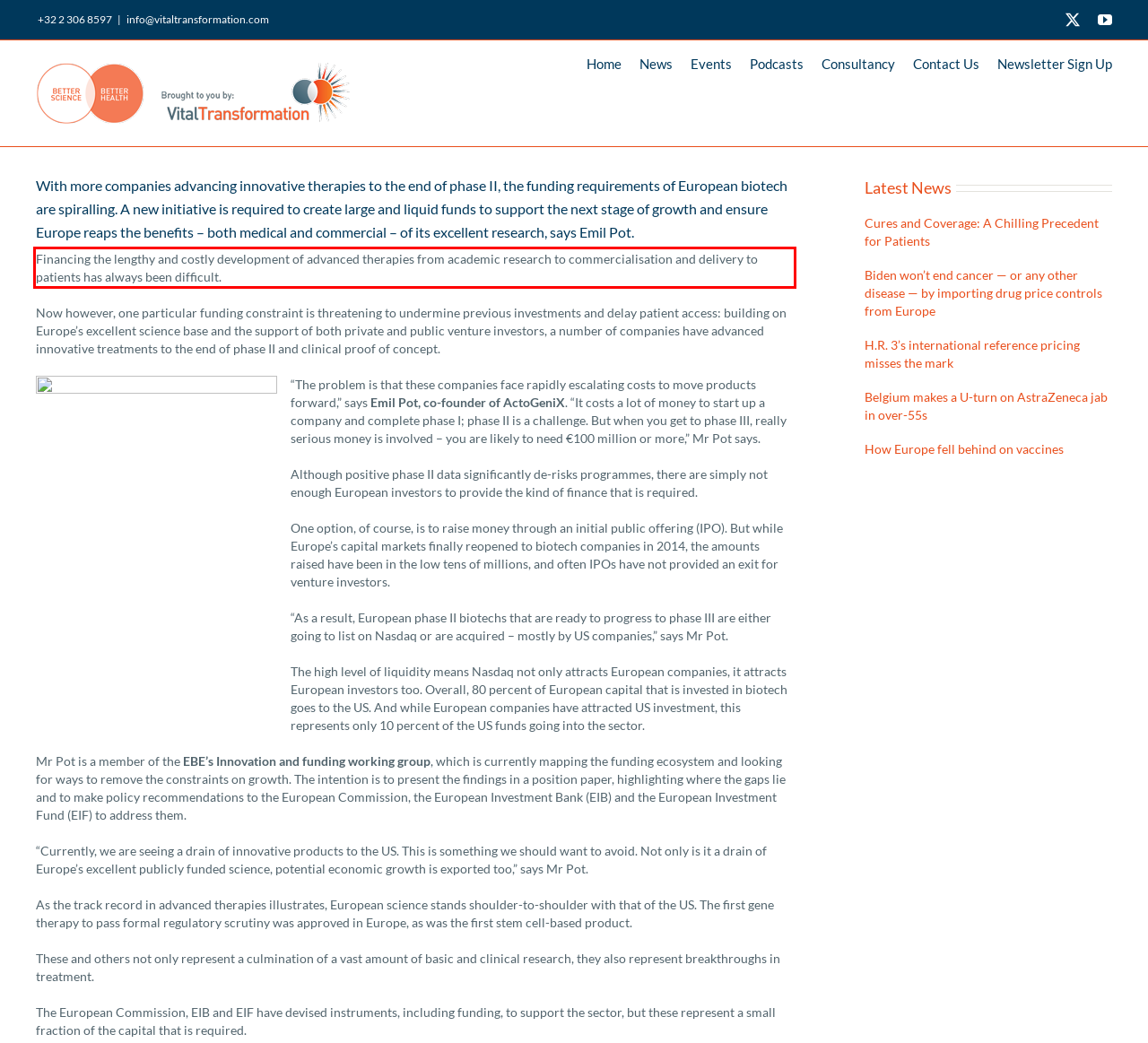Given a screenshot of a webpage containing a red rectangle bounding box, extract and provide the text content found within the red bounding box.

Financing the lengthy and costly development of advanced therapies from academic research to commercialisation and delivery to patients has always been difficult.